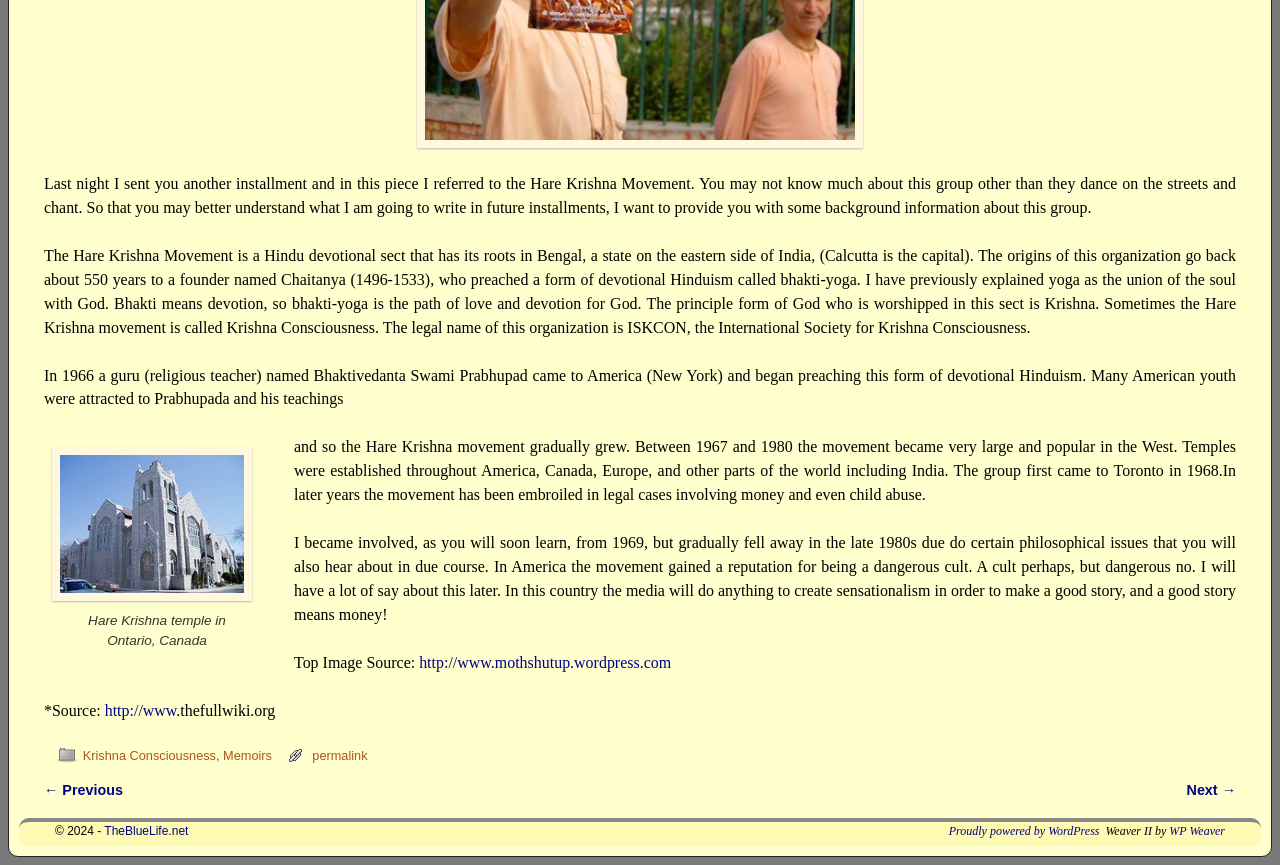Given the element description Shipping, Warranty, and Returns, identify the bounding box coordinates for the UI element on the webpage screenshot. The format should be (top-left x, top-left y, bottom-right x, bottom-right y), with values between 0 and 1.

None